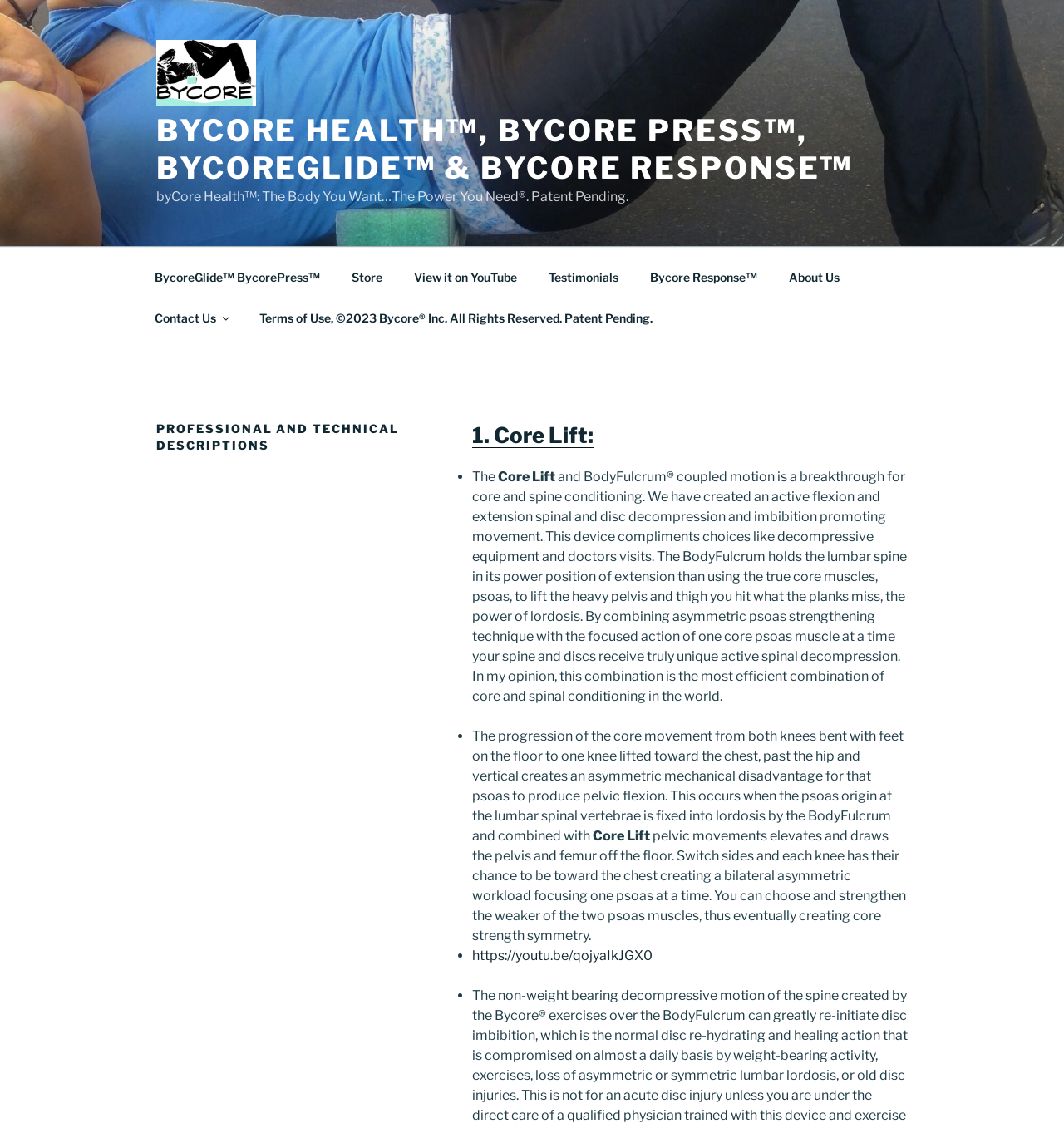Determine the bounding box coordinates of the element's region needed to click to follow the instruction: "Open the video link in a new tab". Provide these coordinates as four float numbers between 0 and 1, formatted as [left, top, right, bottom].

[0.444, 0.84, 0.613, 0.854]